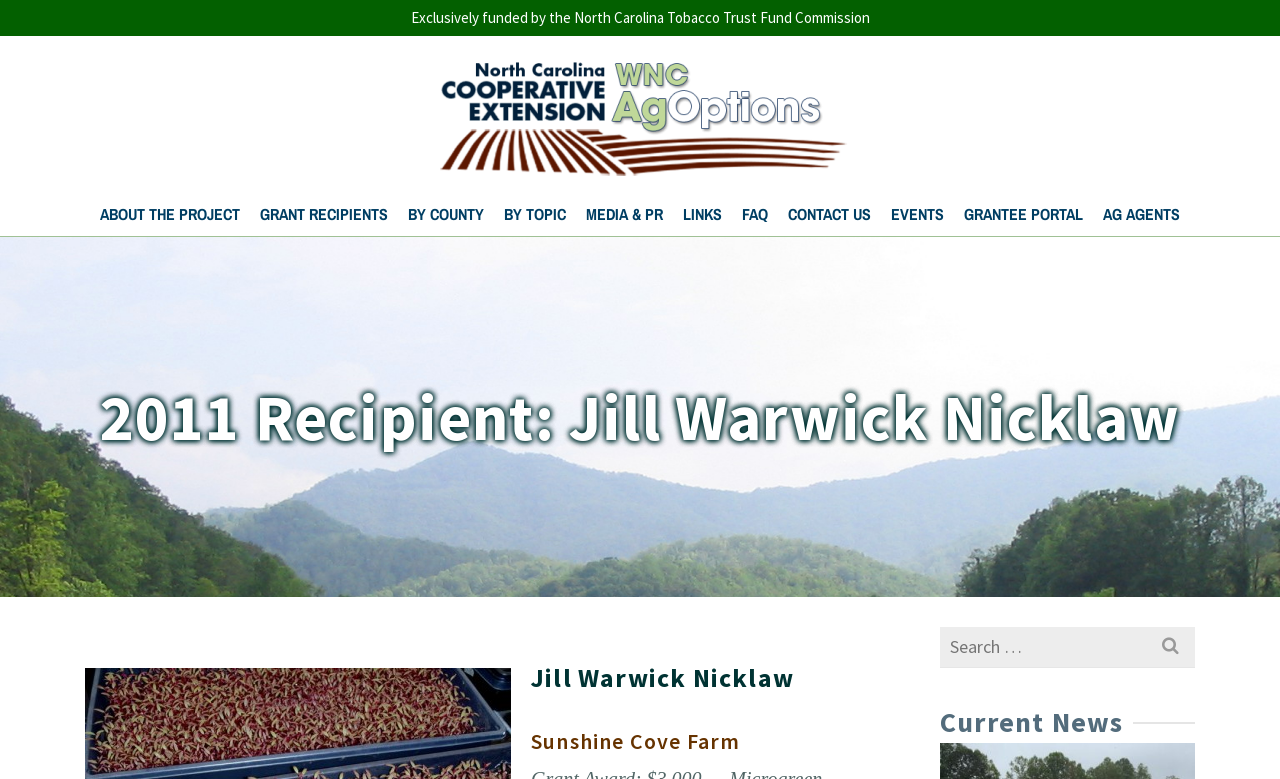Please identify the bounding box coordinates of where to click in order to follow the instruction: "go to ABOUT THE PROJECT".

[0.07, 0.246, 0.195, 0.303]